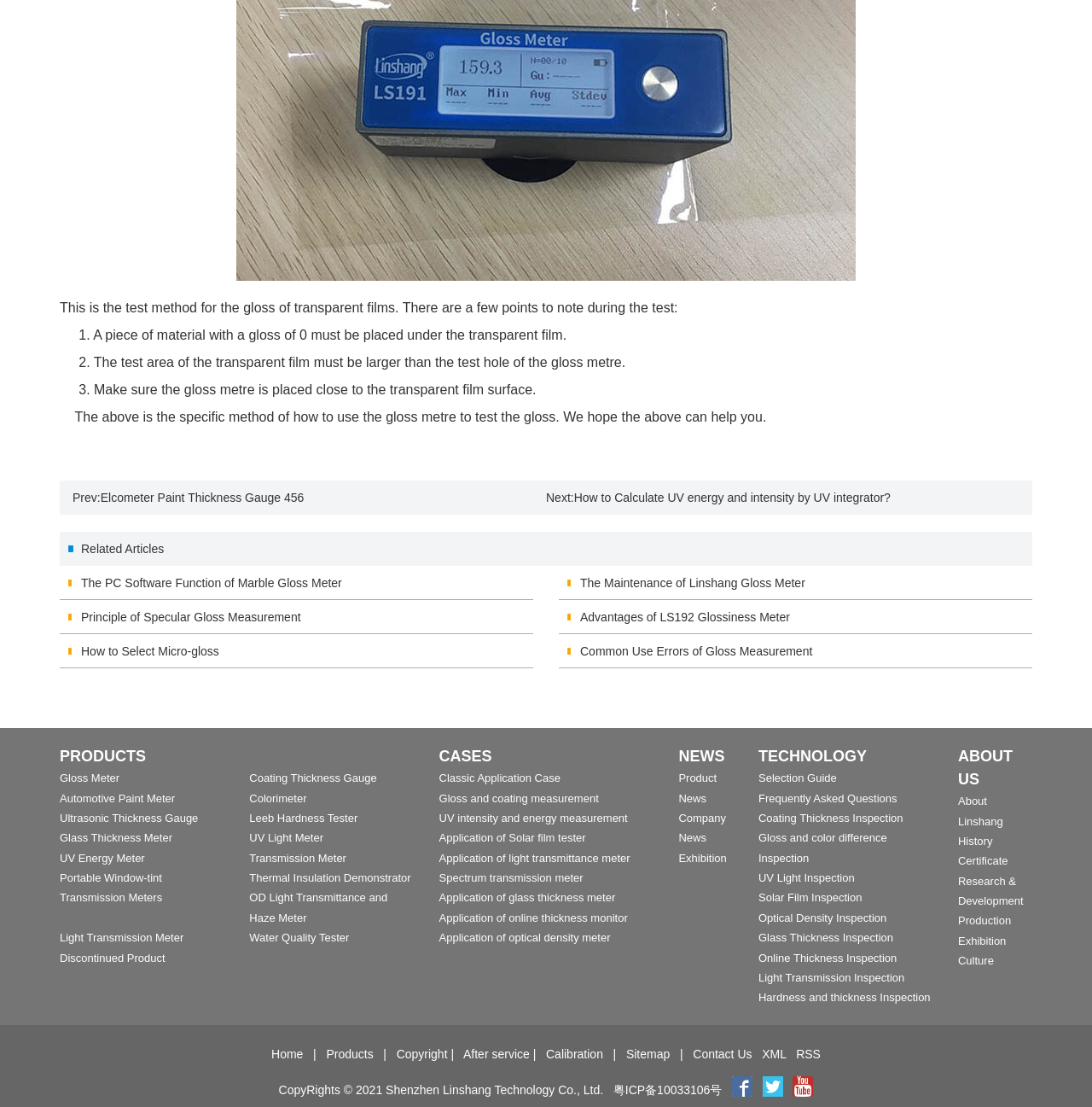Determine the bounding box coordinates for the area that should be clicked to carry out the following instruction: "View the 'CASES' section".

[0.402, 0.673, 0.598, 0.694]